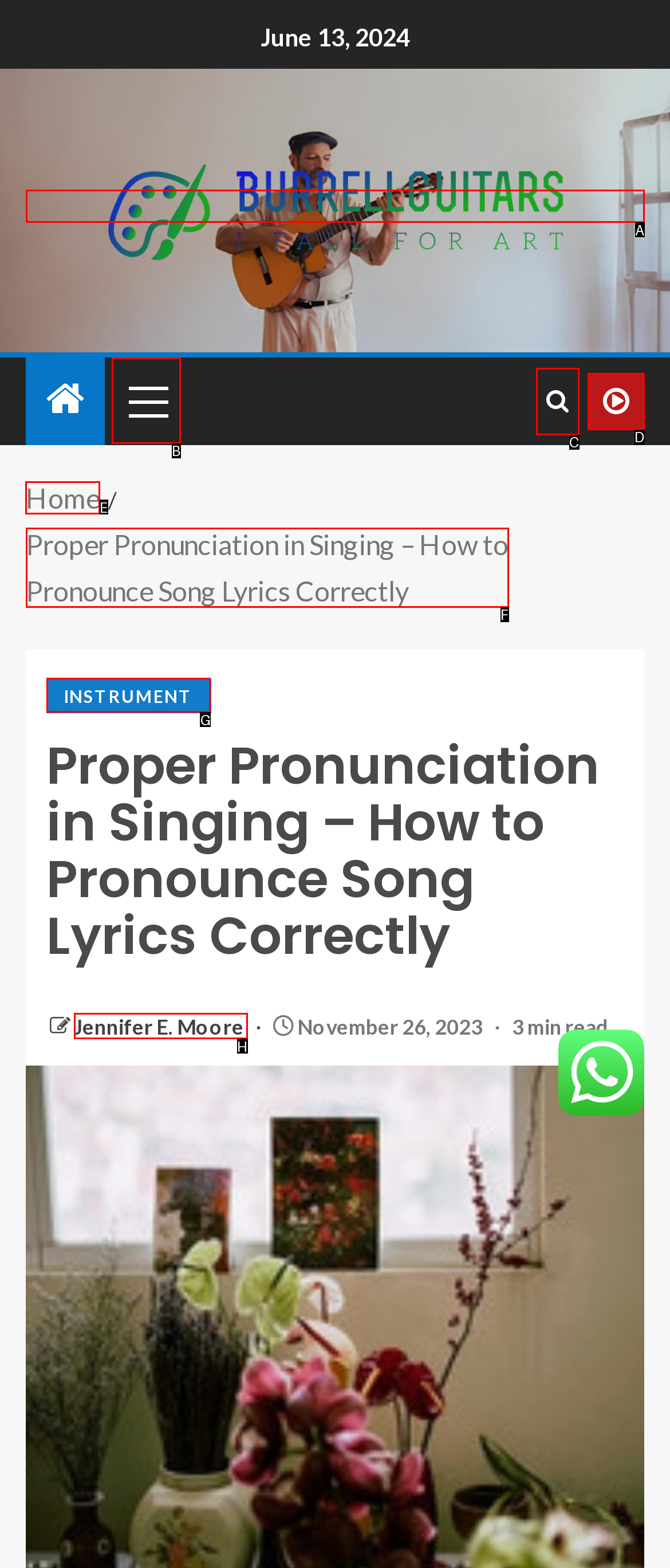For the instruction: Go to the Home page, which HTML element should be clicked?
Respond with the letter of the appropriate option from the choices given.

E